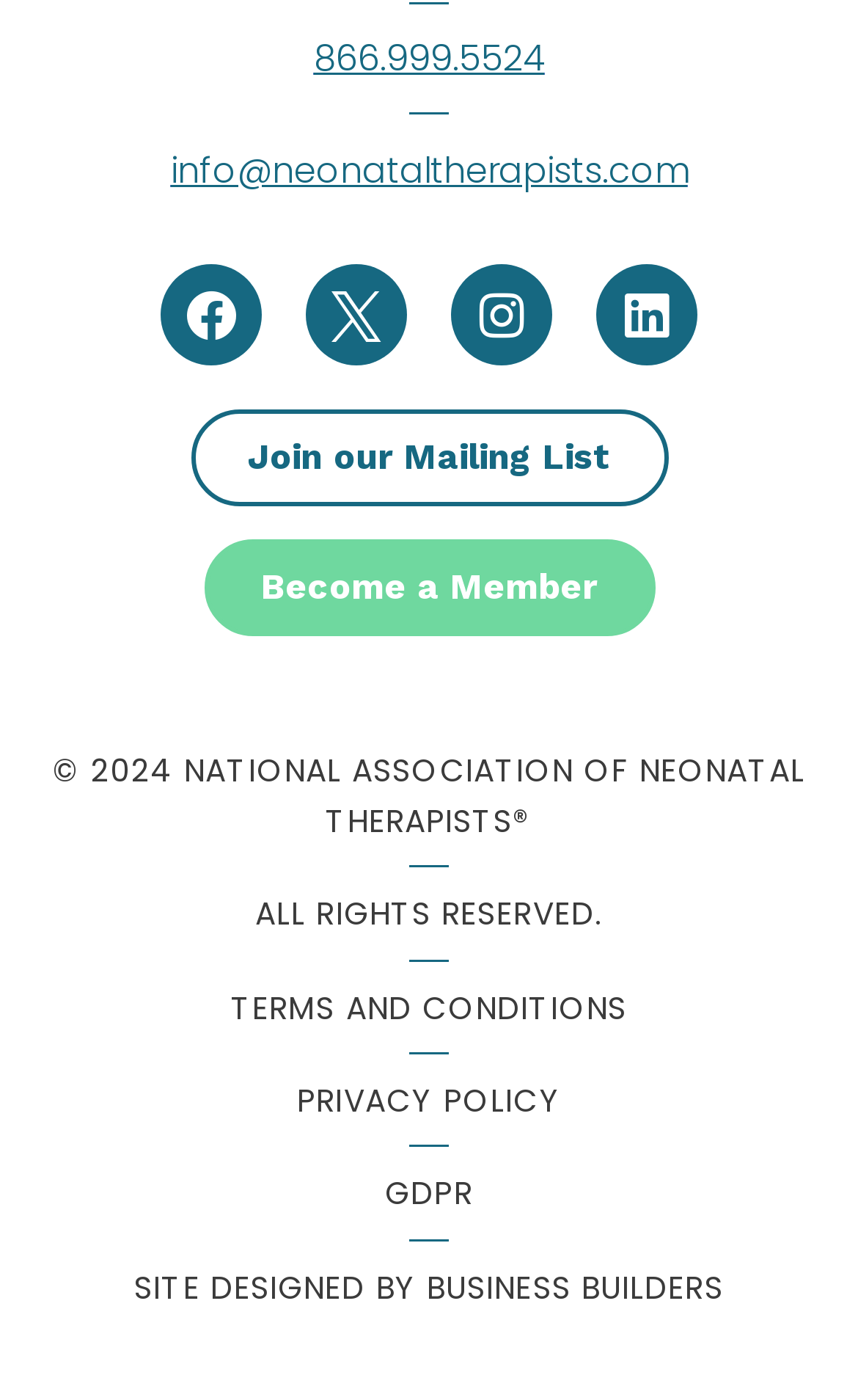Could you find the bounding box coordinates of the clickable area to complete this instruction: "Send an email"?

[0.051, 0.102, 0.949, 0.142]